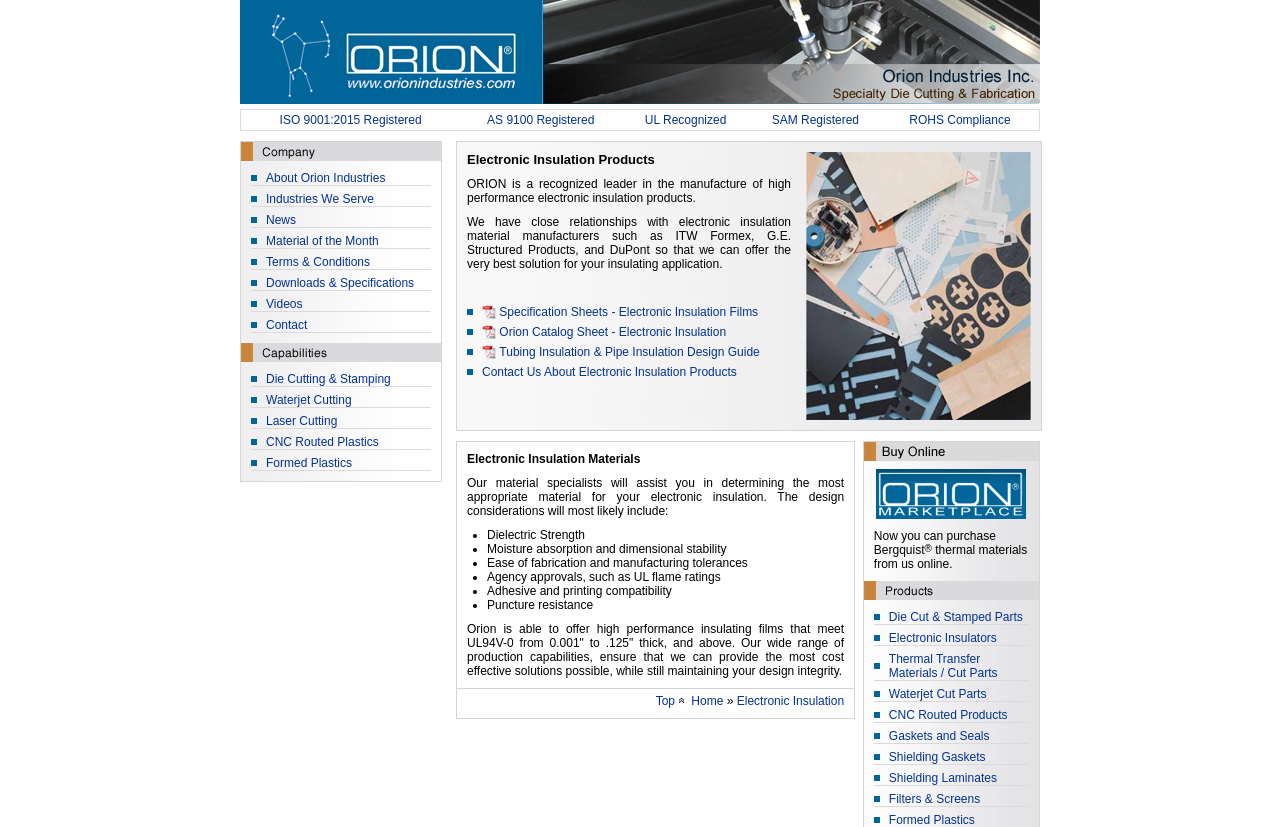Create an in-depth description of the webpage, covering main sections.

The webpage is about electronic insulation products and materials. At the top, there is a layout table with a link to the company's homepage. Below that, there are five links to different certifications, such as ISO 9001:2015 Registered and UL Recognized, arranged horizontally.

To the right of these links, there is an image of electronic insulation products, accompanied by a heading with the same title. Below the image, there are three paragraphs of text describing the company's capabilities in manufacturing high-performance electronic insulation products.

Underneath the text, there are three links to specification sheets, catalogs, and design guides, each accompanied by a small icon. To the right of these links, there is a link to contact the company about electronic insulation products.

Further down the page, there is a heading titled "Electronic Insulation Materials" followed by a paragraph of text describing the company's material specialists and their role in determining the most appropriate material for electronic insulation. Below this, there is a list of design considerations, including dielectric strength, moisture absorption, and agency approvals.

The page also features a section with links to various products and services, including die-cut and stamped parts, electronic insulators, thermal transfer materials, and more. There are also links to the company's about page, industries they serve, news, and other resources.

At the bottom of the page, there are links to the company's manufacturing capabilities, including die cutting and stamping, waterjet cutting, laser cutting, and CNC routed plastics.